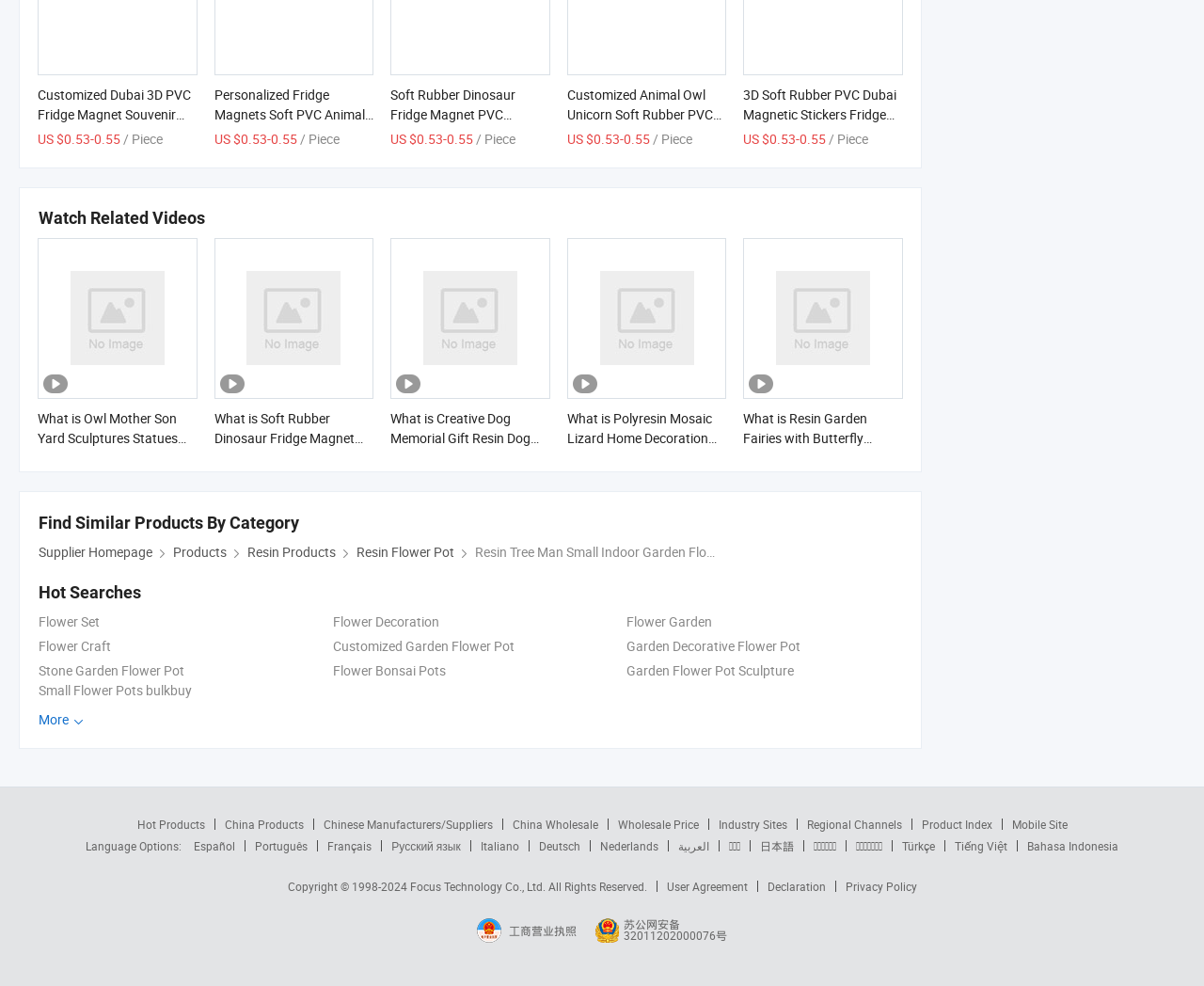Please provide a short answer using a single word or phrase for the question:
Who is the copyright holder of the webpage?

Focus Technology Co., Ltd.